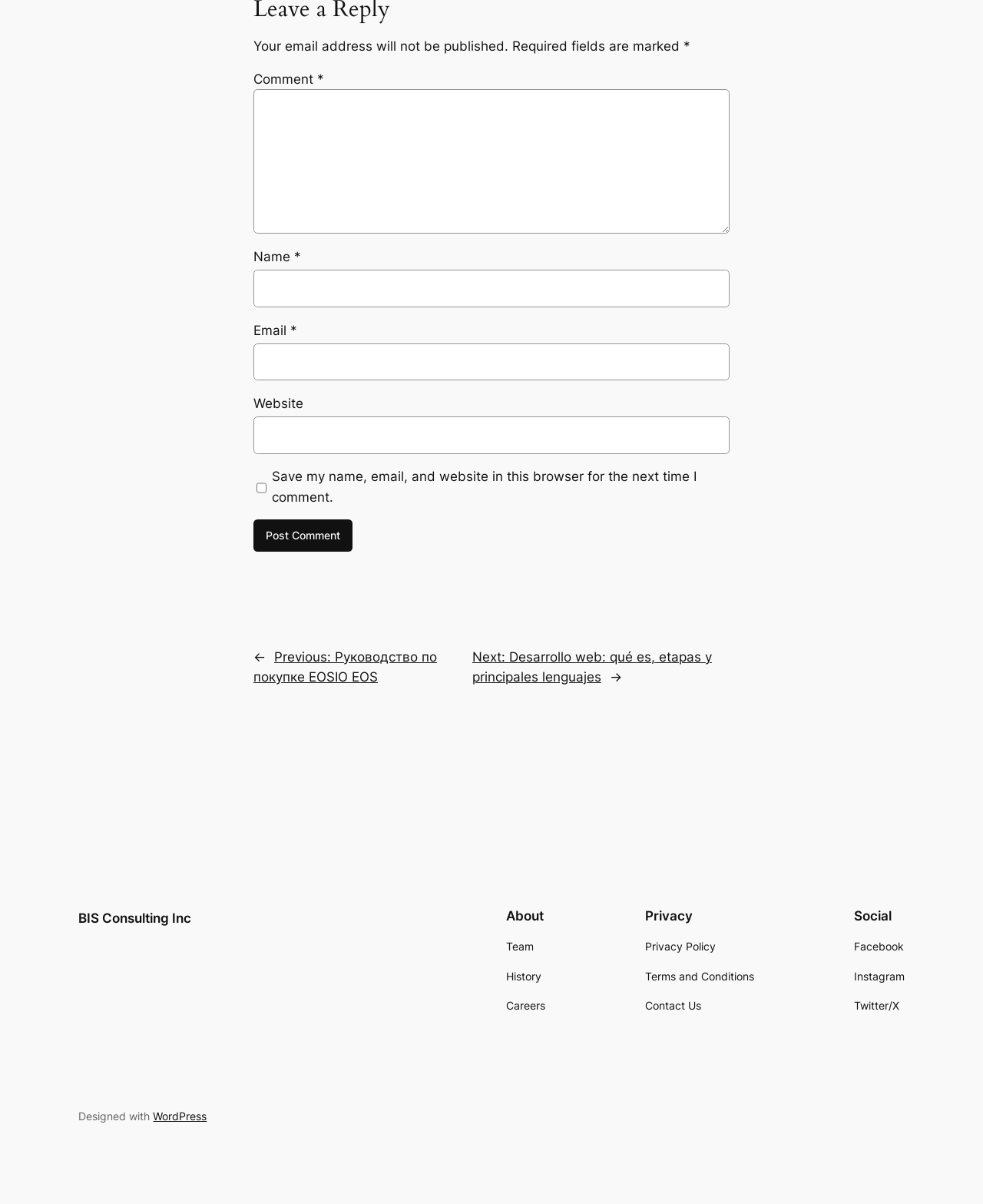Determine the bounding box for the described HTML element: "parent_node: Name * name="author"". Ensure the coordinates are four float numbers between 0 and 1 in the format [left, top, right, bottom].

[0.258, 0.224, 0.742, 0.255]